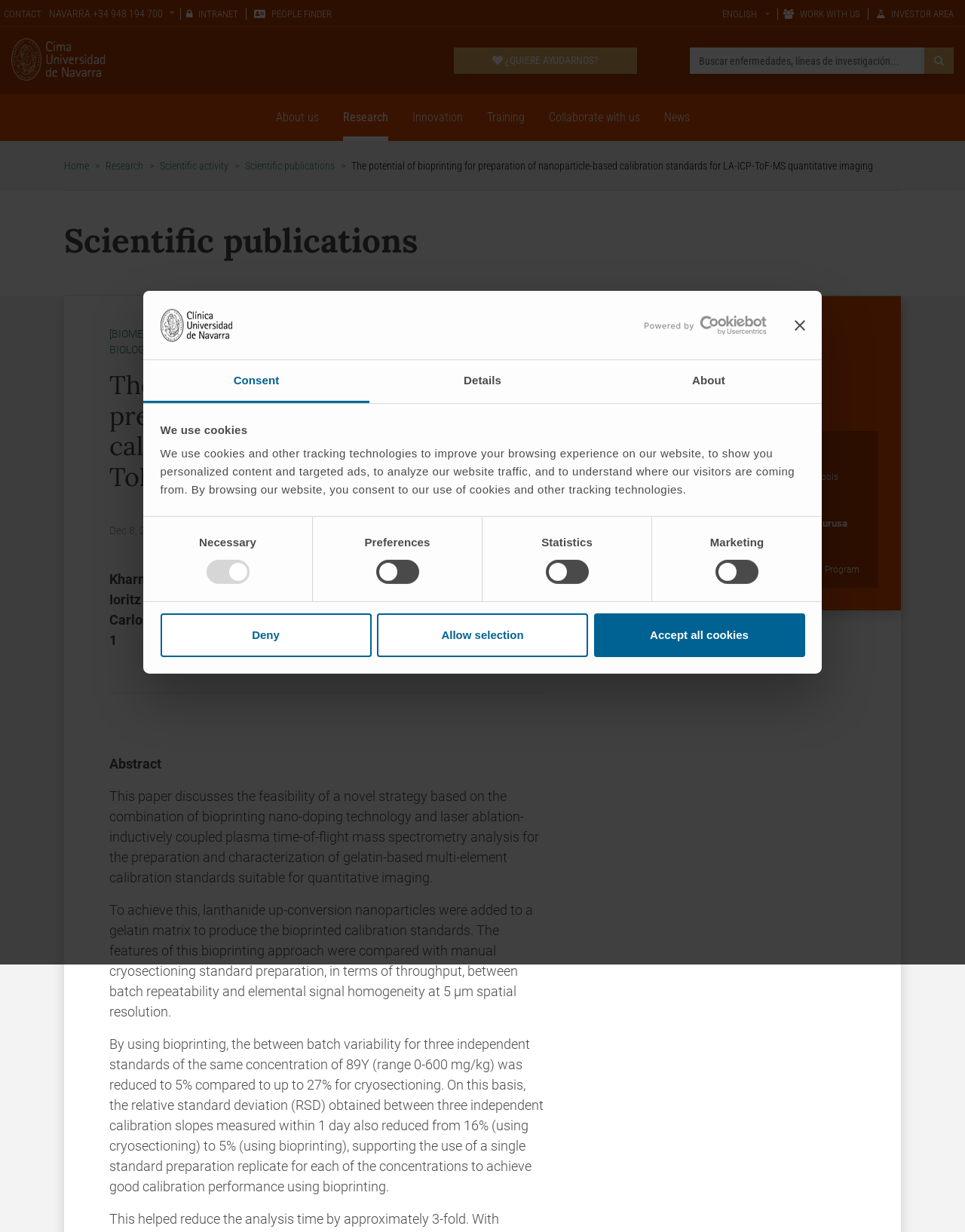Show the bounding box coordinates of the element that should be clicked to complete the task: "Search for diseases or research lines".

[0.715, 0.039, 0.958, 0.06]